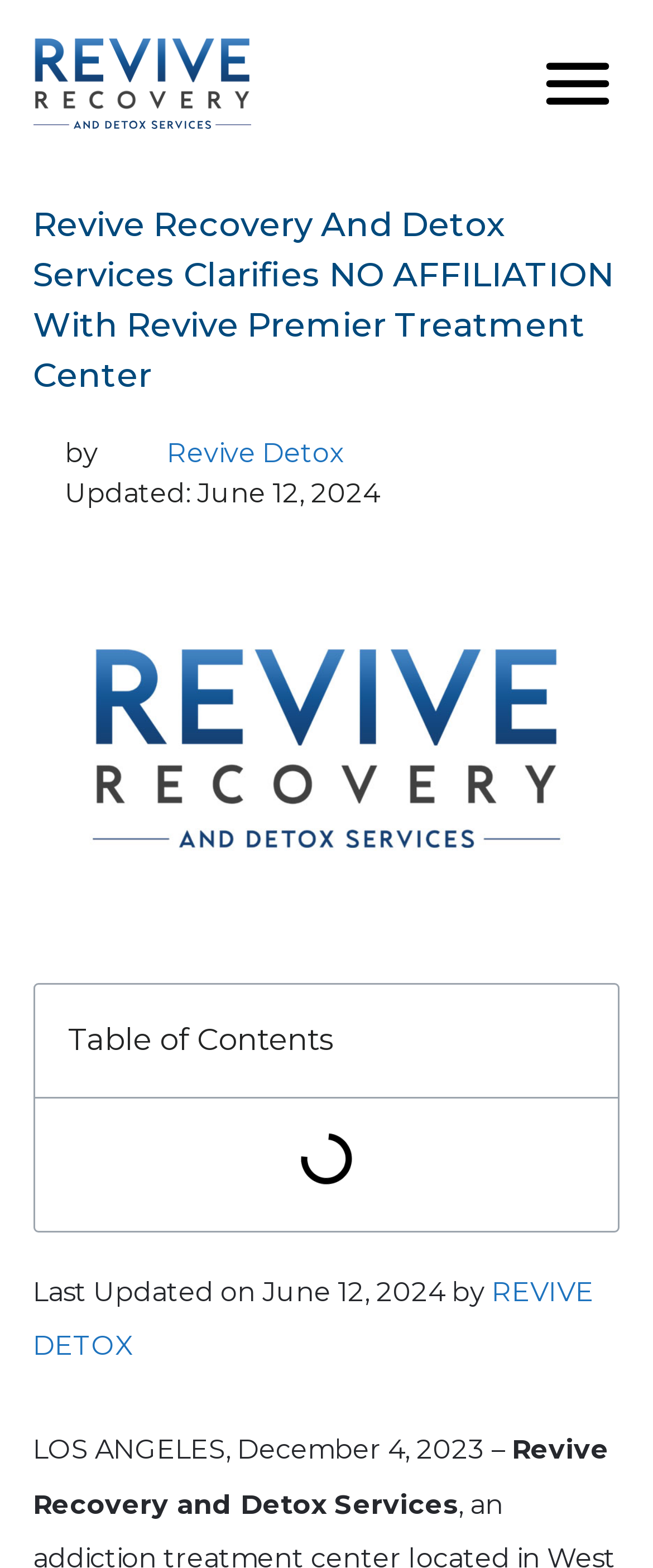What is the name of the treatment center mentioned?
Please provide a single word or phrase as the answer based on the screenshot.

Revive Detox